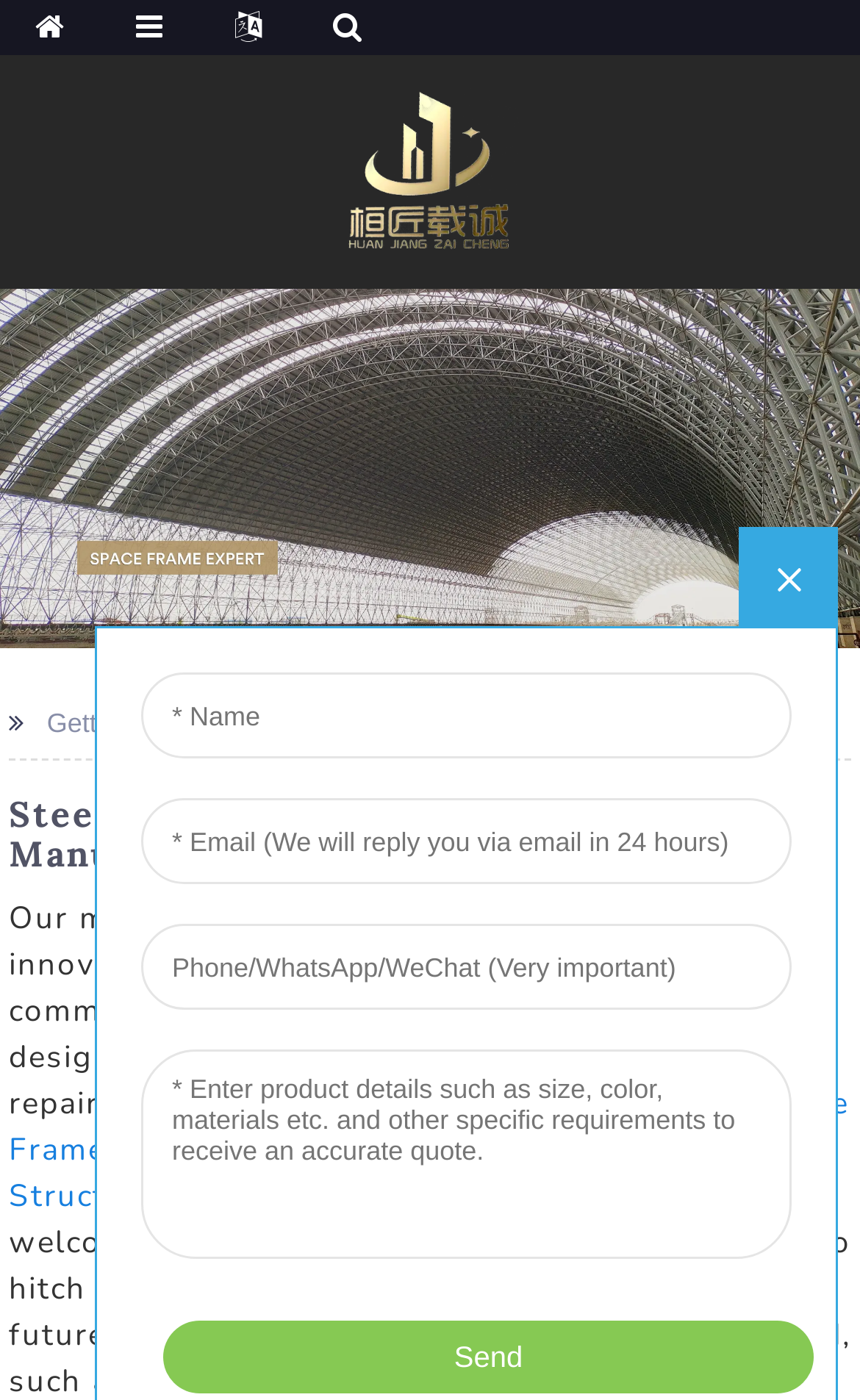What types of structures are mentioned on this webpage?
Analyze the image and deliver a detailed answer to the question.

The webpage mentions different types of structures, including Space Frame, Tubular Truss, and Metal Barn Trusses, which are linked to other pages or sections on the website.